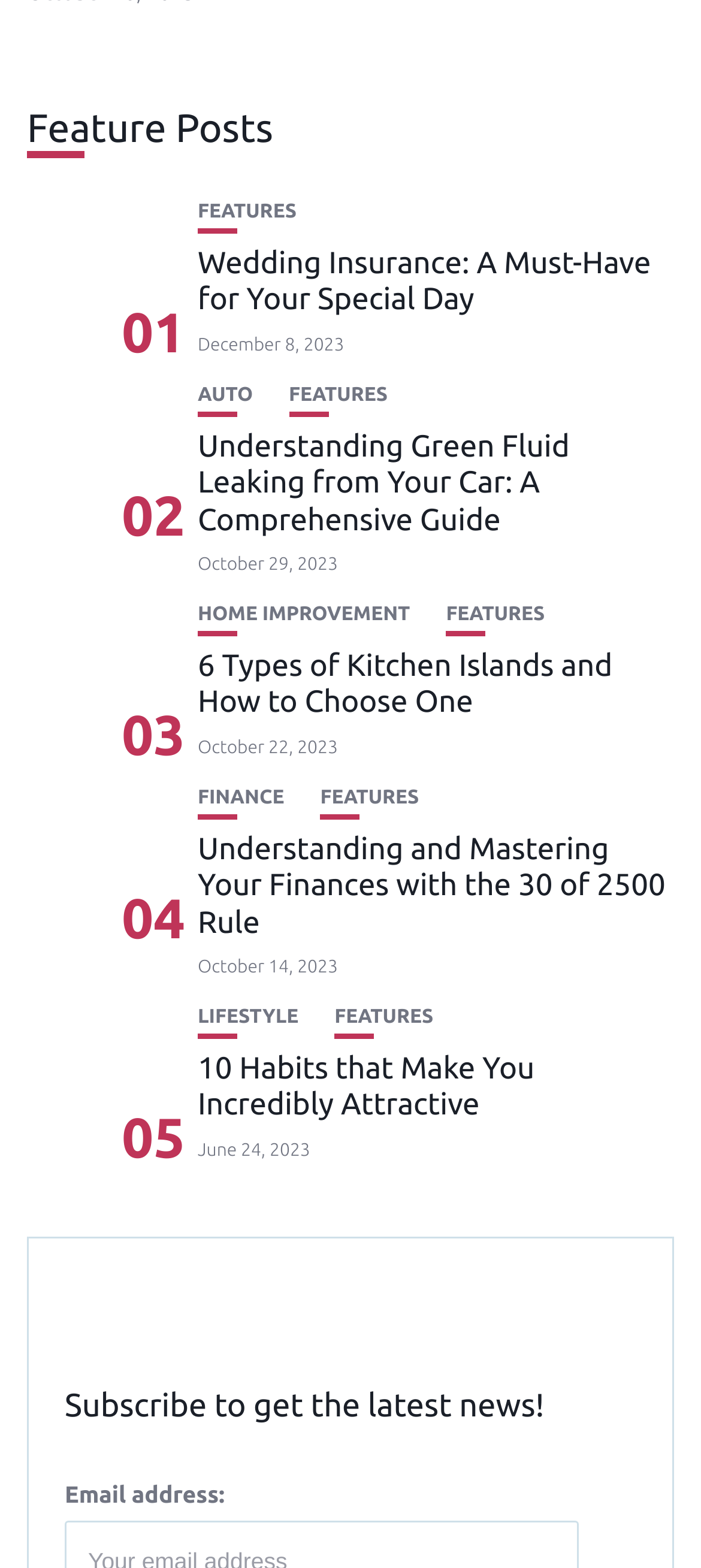Please mark the clickable region by giving the bounding box coordinates needed to complete this instruction: "Subscribe to get the latest news".

[0.092, 0.812, 0.908, 0.909]